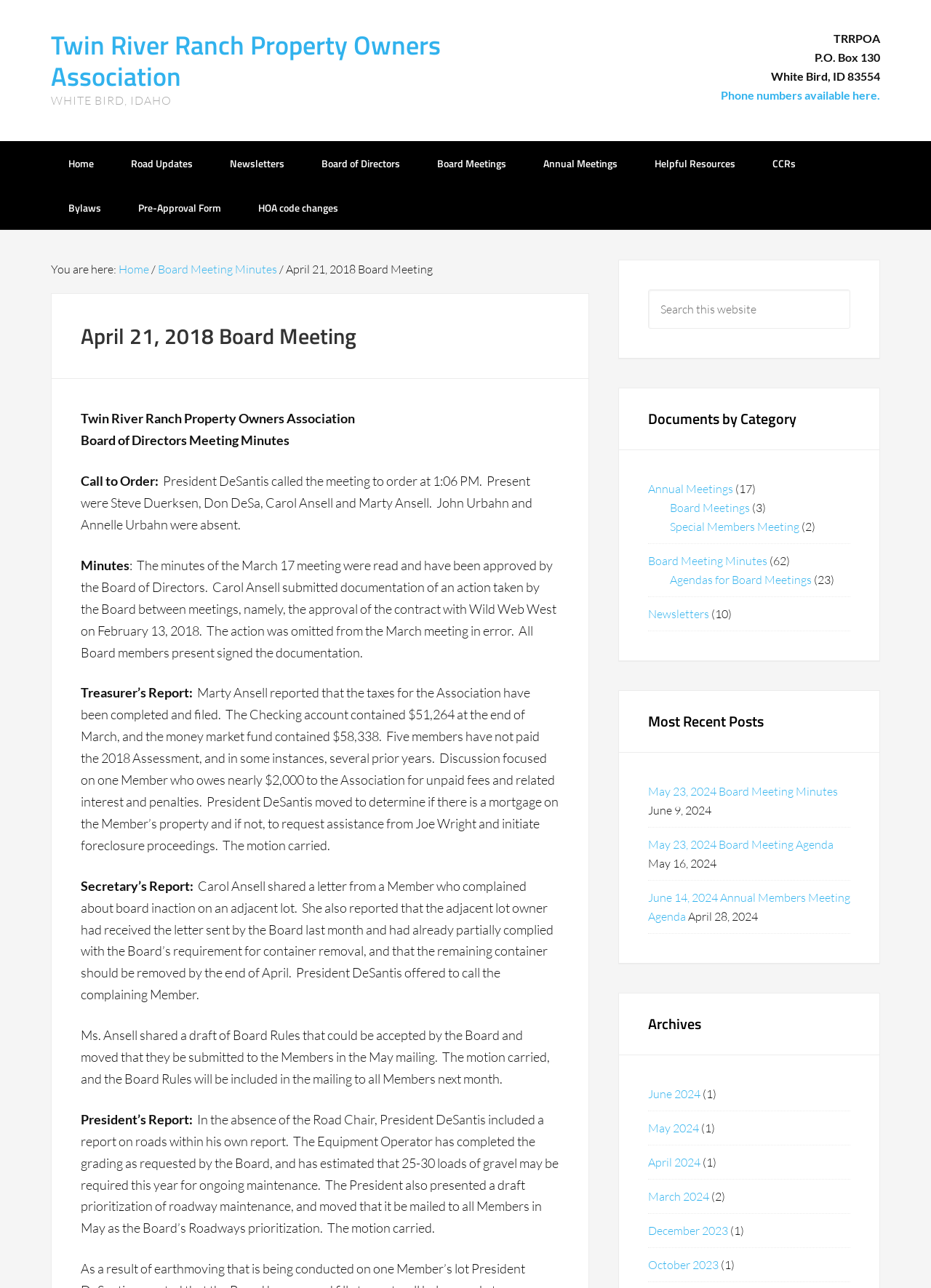Provide your answer to the question using just one word or phrase: What is the name of the property owners association?

Twin River Ranch